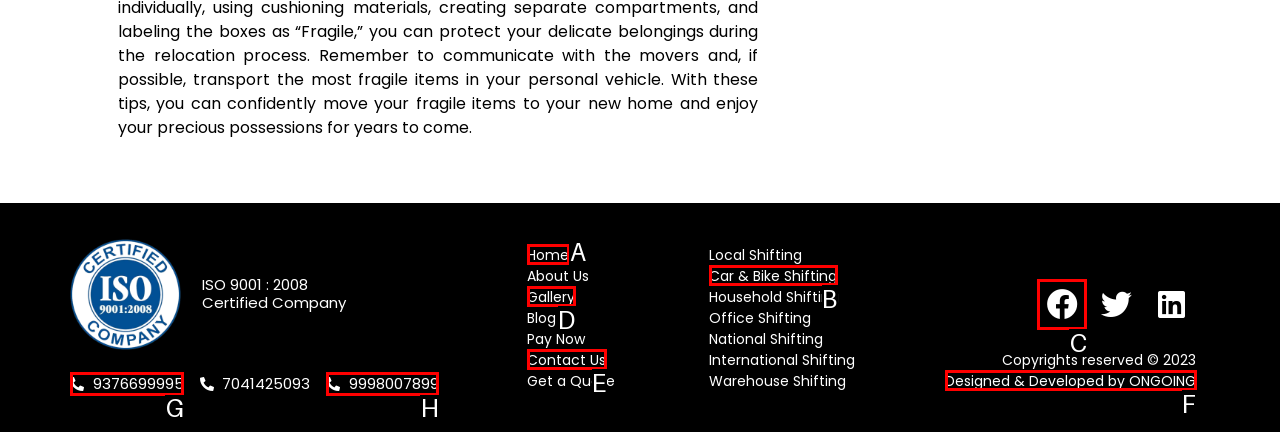Determine which HTML element to click for this task: Click the 'Home' link Provide the letter of the selected choice.

A